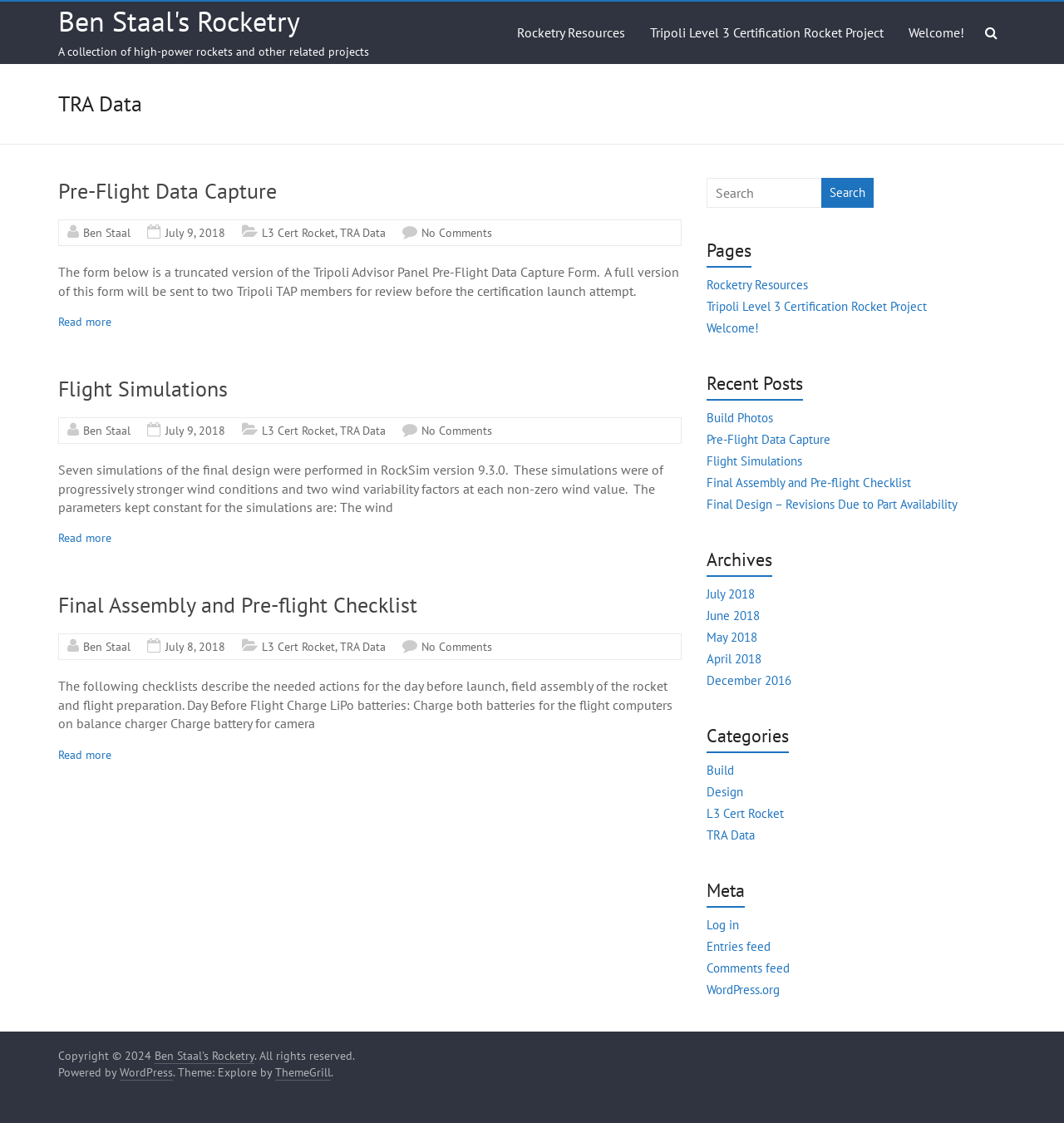Generate a comprehensive description of the webpage.

The webpage is titled "TRA Data – Ben Staal's Rocketry" and has a heading "Ben Staal's Rocketry" at the top. Below the heading, there is a brief description "A collection of high-power rockets and other related projects". 

On the top-right side, there are three links: "Rocketry Resources", "Tripoli Level 3 Certification Rocket Project", and "Welcome!". 

The main content of the webpage is divided into three sections, each with a heading and a brief description. The first section is titled "Pre-Flight Data Capture" and has a link to "Pre-Flight Data Capture". The second section is titled "Flight Simulations" and has a link to "Flight Simulations". The third section is titled "Final Assembly and Pre-flight Checklist" and has a link to "Final Assembly and Pre-flight Checklist". 

Each section has a footer with links to "Ben Staal", the date "July 9, 2018" or "July 8, 2018", "L3 Cert Rocket", "TRA Data", and "No Comments". 

On the right side of the webpage, there are four complementary sections. The first section has a search box and a search button. The second section has a heading "Pages" with links to "Rocketry Resources", "Tripoli Level 3 Certification Rocket Project", and "Welcome!". The third section has a heading "Recent Posts" with links to four recent posts. The fourth section has a heading "Archives" with links to five months. 

The fifth section has a heading "Categories" with links to four categories: "Build", "Design", "L3 Cert Rocket", and "TRA Data". The sixth section has a heading "Meta" with links to "Log in", "Entries feed", "Comments feed", and "WordPress.org". 

At the bottom of the webpage, there is a copyright notice "Copyright © 2024".